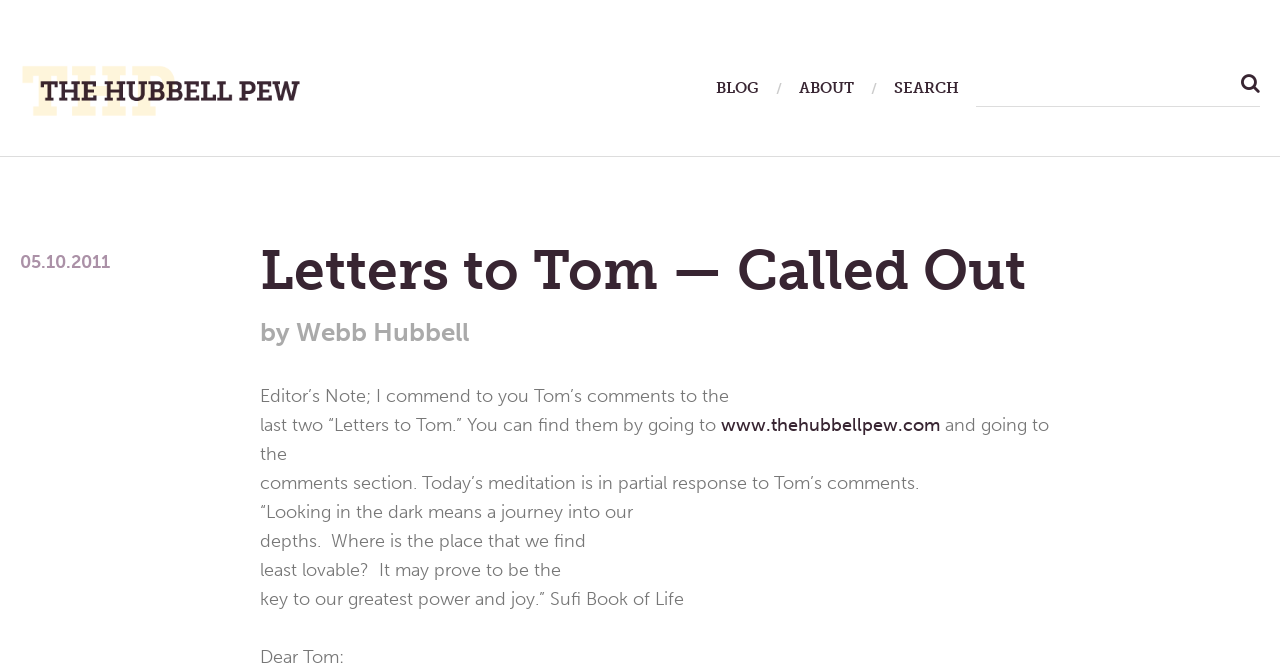Provide a thorough description of the webpage you see.

The webpage is titled "Letters to Tom -- Called Out | The Hubbell Pew" and has a main menu section at the top with links to "BLOG", "ABOUT", and a search bar. The search bar is located at the top right corner of the page and has a text box and a button. 

Below the main menu, there is a header section with the title "Letters to Tom — Called Out" and the author's name "Webb Hubbell". The date "05.10.2011" is displayed on the left side of the header section.

The main content of the page is an article with an editor's note at the top, which recommends reading Tom's comments to the previous two "Letters to Tom" articles. The editor's note also provides a link to the website "www.thehubbellpew.com" where the comments can be found.

The article itself appears to be a meditation or reflection, with paragraphs of text that explore themes of self-discovery and personal growth. The text is divided into several sections, with the first section discussing the idea of "looking in the dark" and the importance of exploring one's depths. The article also quotes from the "Sufi Book of Life" and addresses a person named Tom directly.